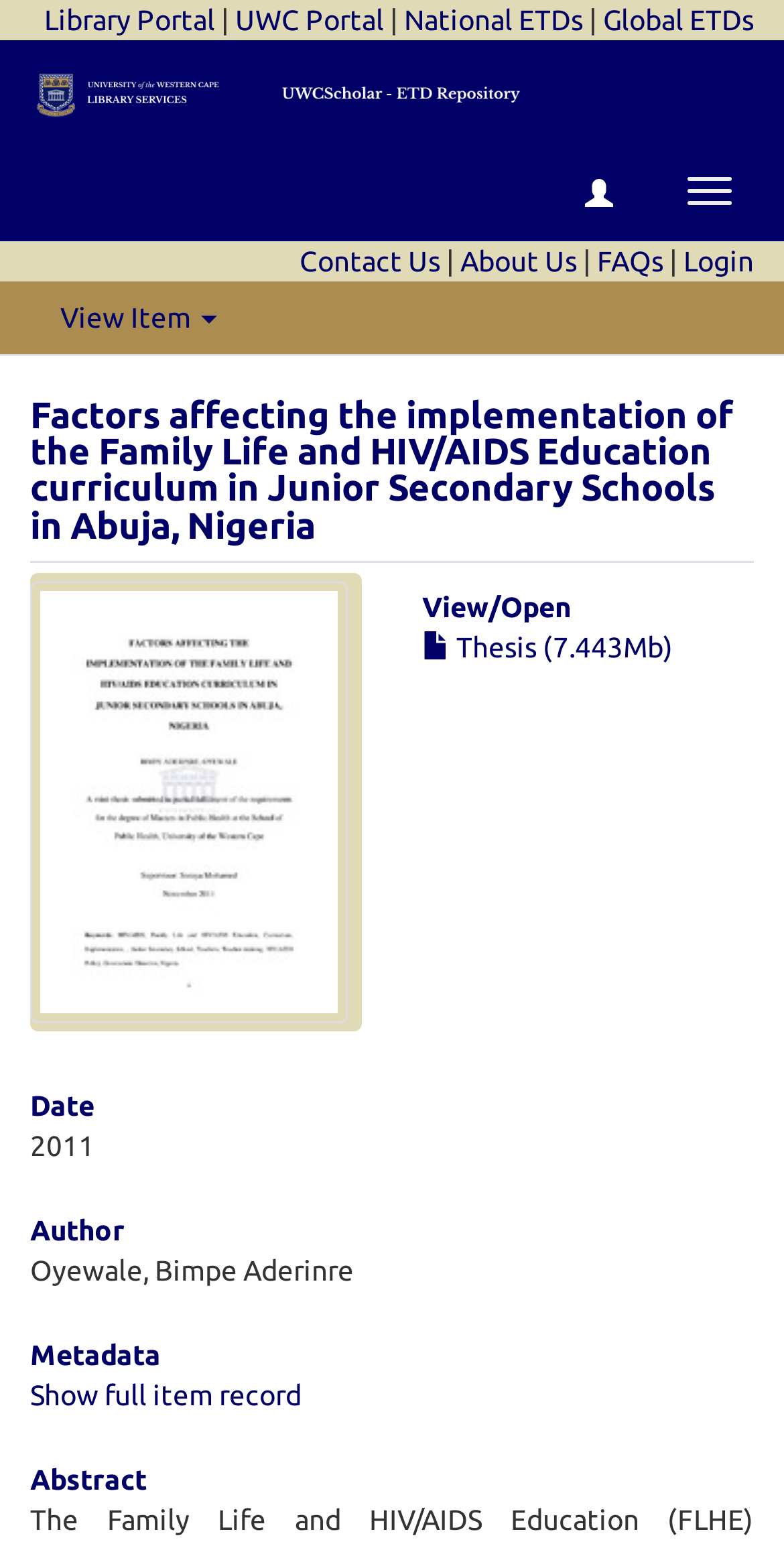Determine the bounding box coordinates of the region I should click to achieve the following instruction: "Toggle navigation". Ensure the bounding box coordinates are four float numbers between 0 and 1, i.e., [left, top, right, bottom].

[0.849, 0.101, 0.962, 0.145]